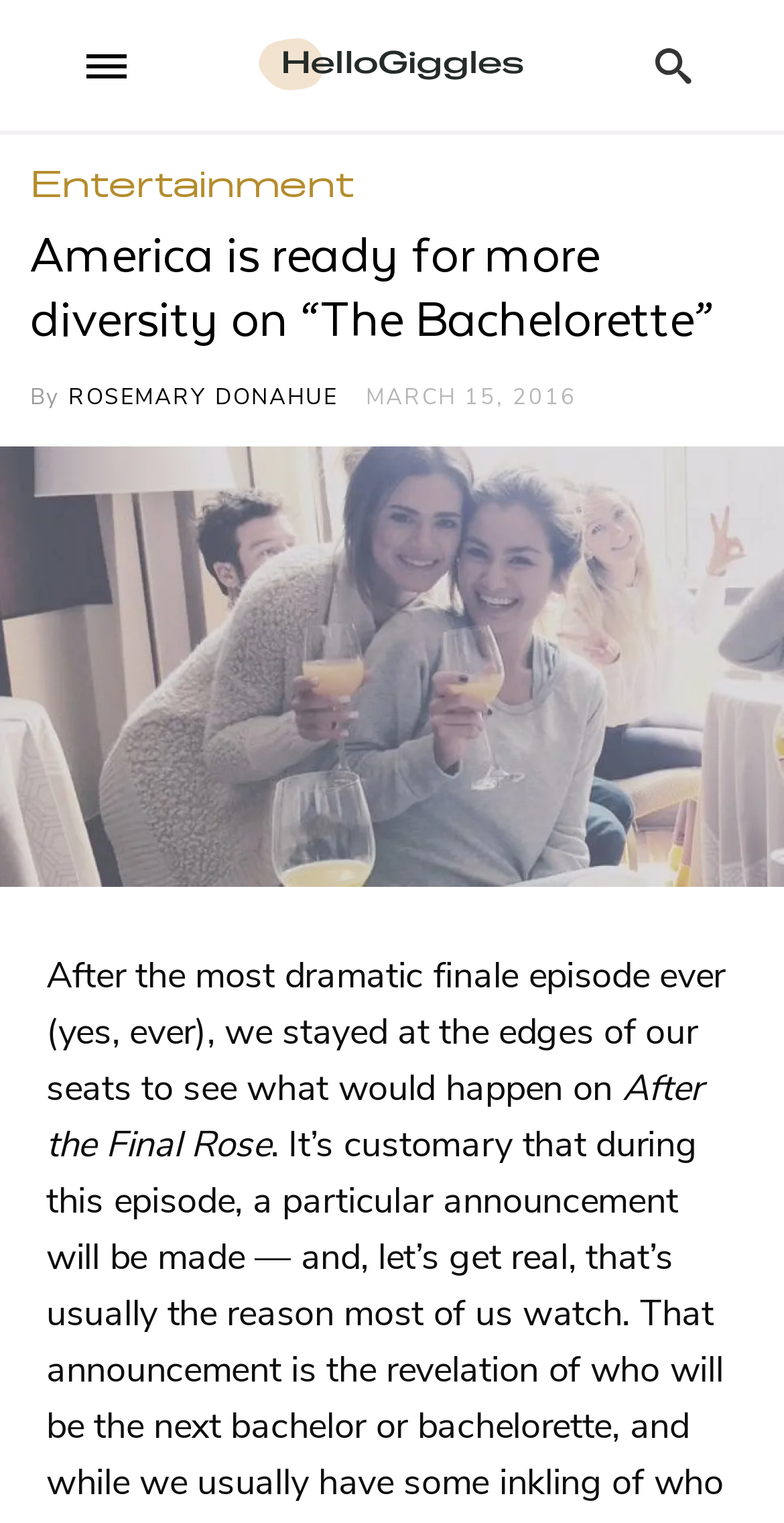Respond to the question below with a concise word or phrase:
What is the name of the episode being referred to?

After the Final Rose